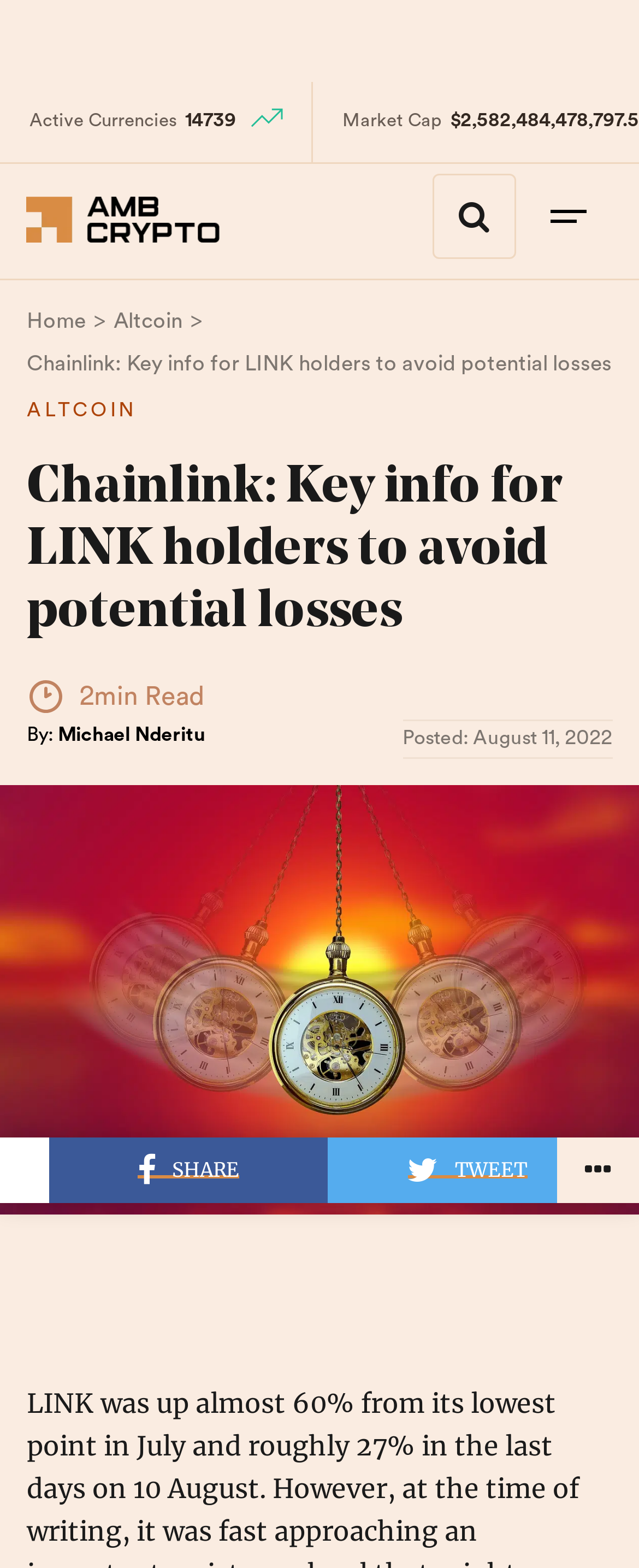Could you please study the image and provide a detailed answer to the question:
How many active currencies are there?

I found the number of active currencies by looking at the StaticText element with the text '14739' at coordinates [0.29, 0.072, 0.369, 0.083].